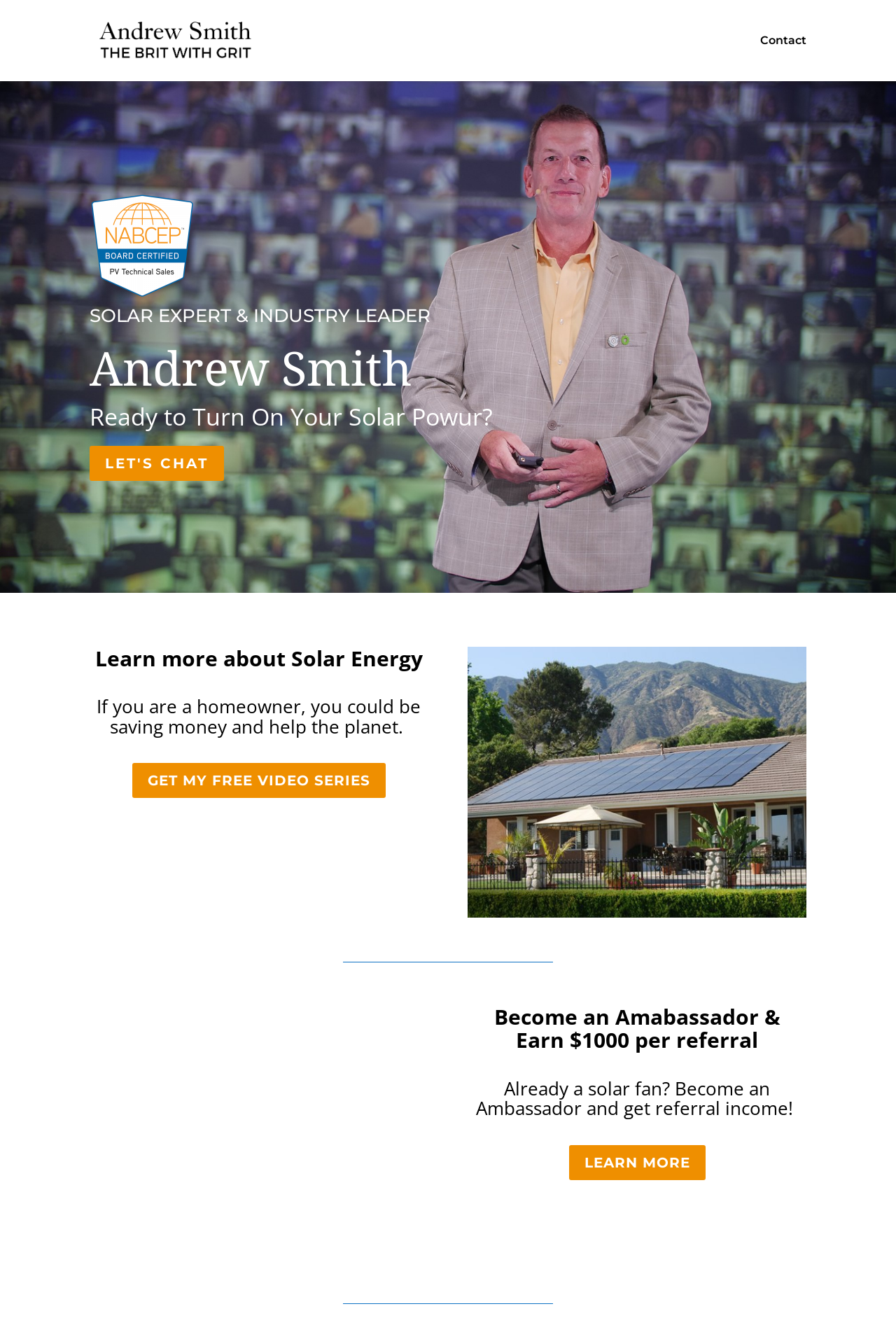How many links are there on the webpage?
From the screenshot, supply a one-word or short-phrase answer.

5